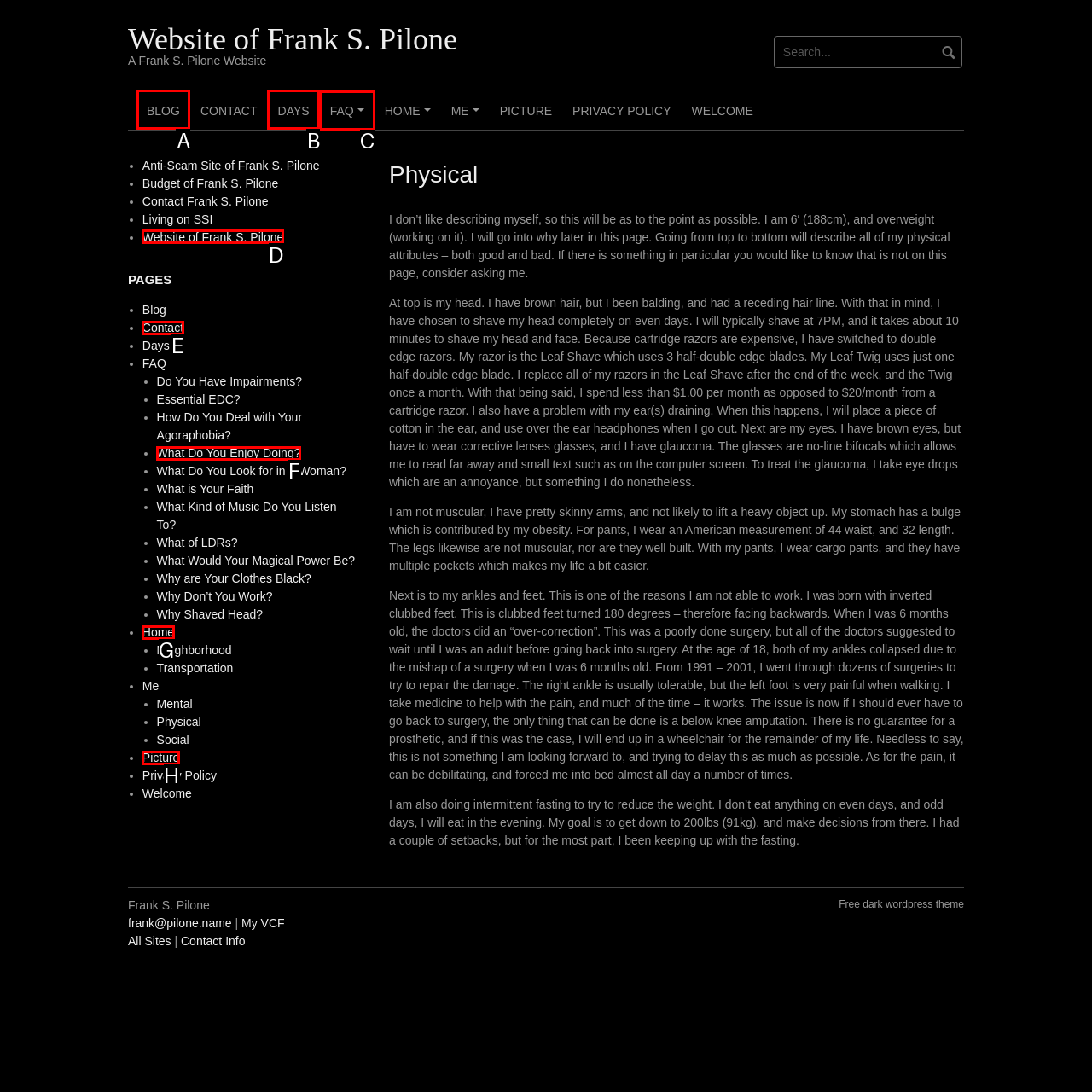Which option should I select to accomplish the task: view FAQ page? Respond with the corresponding letter from the given choices.

C